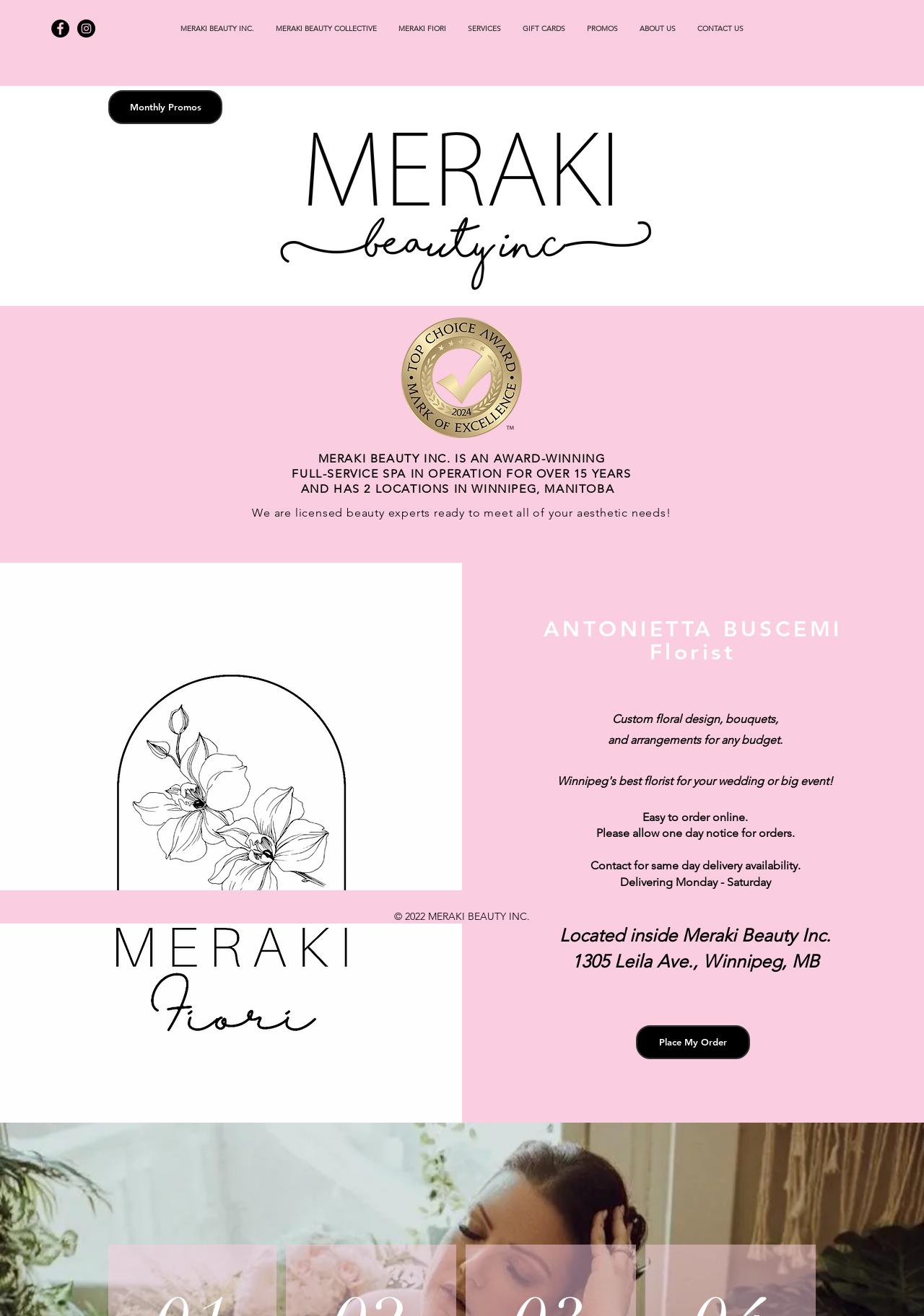Determine the bounding box coordinates of the target area to click to execute the following instruction: "View Monthly Promos."

[0.117, 0.069, 0.241, 0.094]